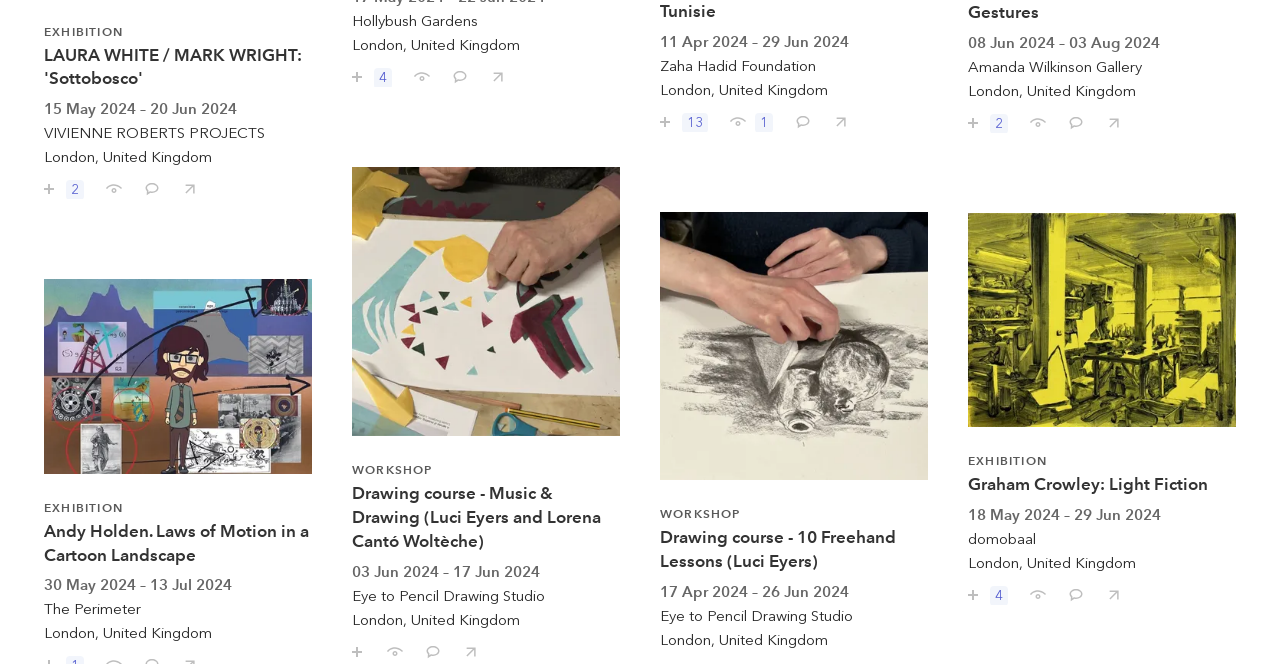What is the title of the first exhibition?
Please answer the question as detailed as possible.

I found the title of the first exhibition by looking at the text associated with the first link element, which is 'LAURA WHITE / MARK WRIGHT: 'Sottobosco''. This text is likely to be the title of the exhibition because it is a descriptive text that summarizes the content of the link.